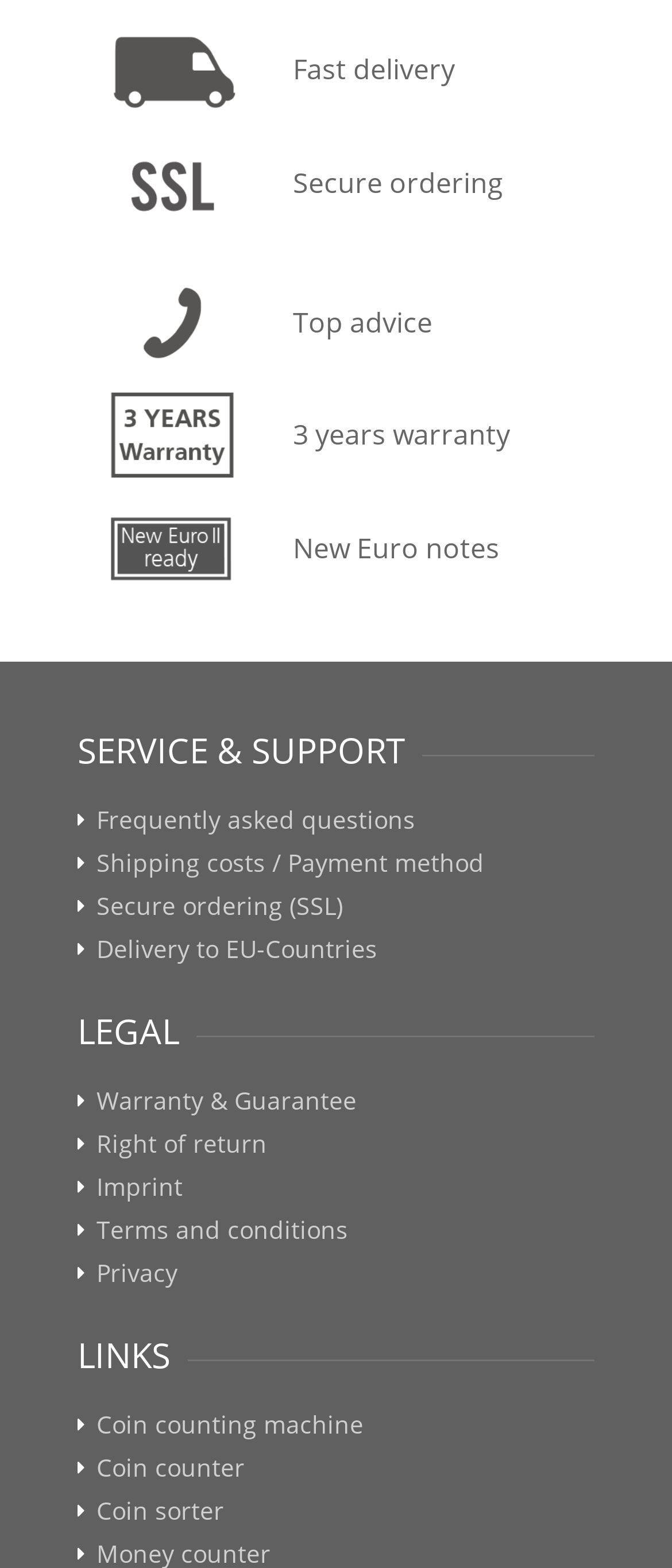Locate the bounding box coordinates of the clickable area needed to fulfill the instruction: "View Frequently asked questions".

[0.144, 0.513, 0.618, 0.541]